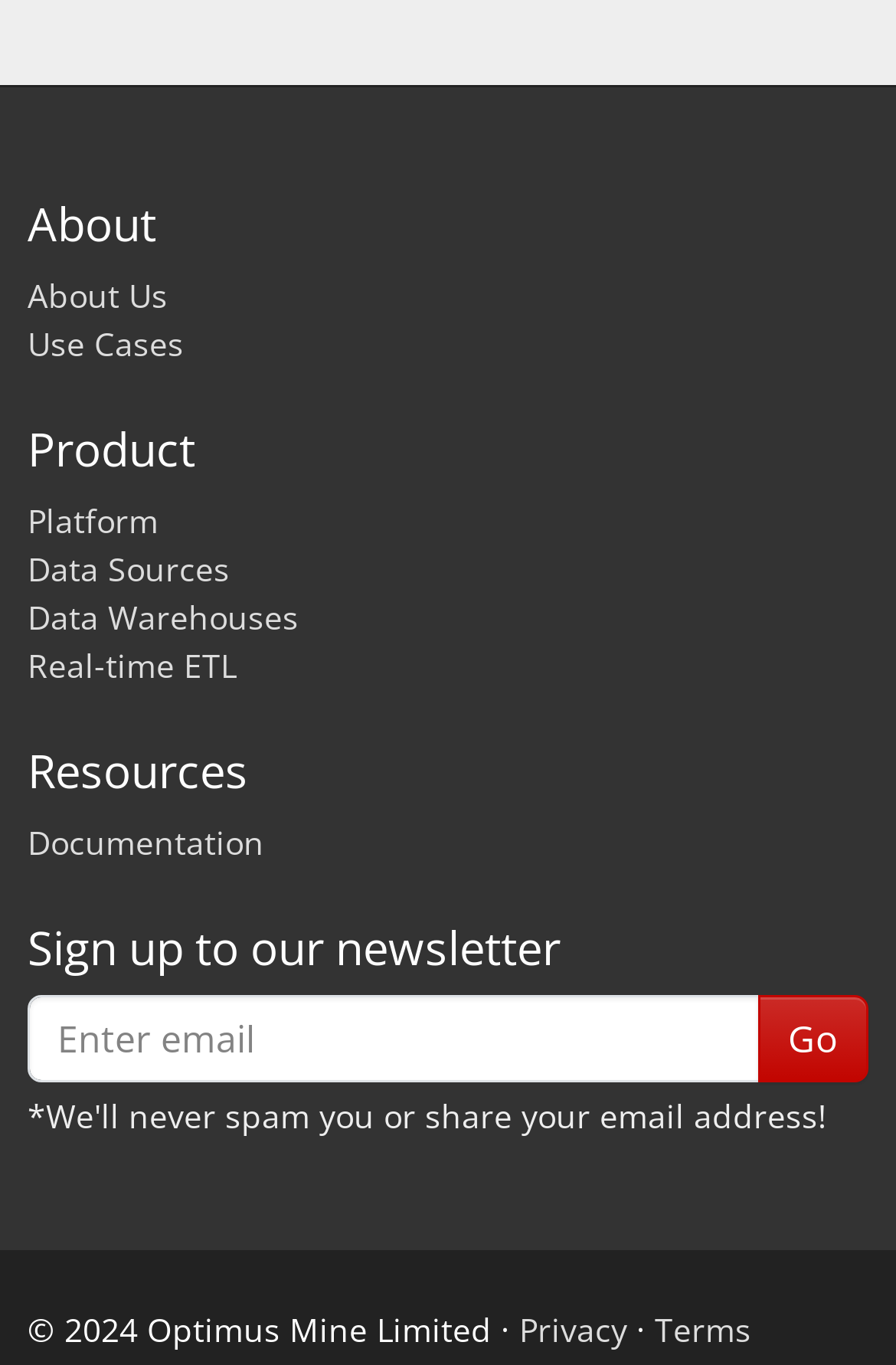For the following element description, predict the bounding box coordinates in the format (top-left x, top-left y, bottom-right x, bottom-right y). All values should be floating point numbers between 0 and 1. Description: Documentation

[0.031, 0.601, 0.295, 0.633]